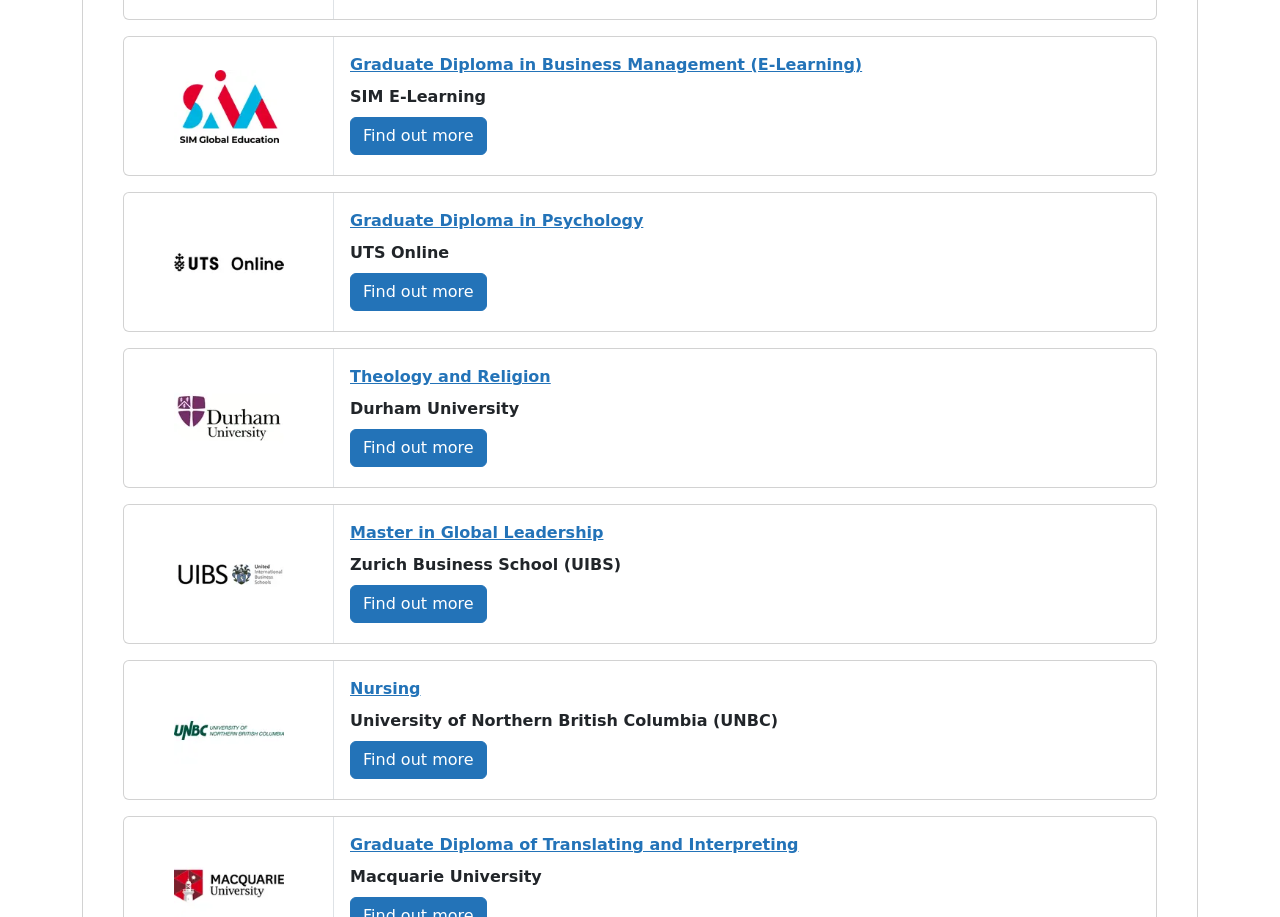Determine the bounding box coordinates of the clickable area required to perform the following instruction: "View Graduate Diploma in Business Management (E-Learning) details". The coordinates should be represented as four float numbers between 0 and 1: [left, top, right, bottom].

[0.273, 0.06, 0.674, 0.081]